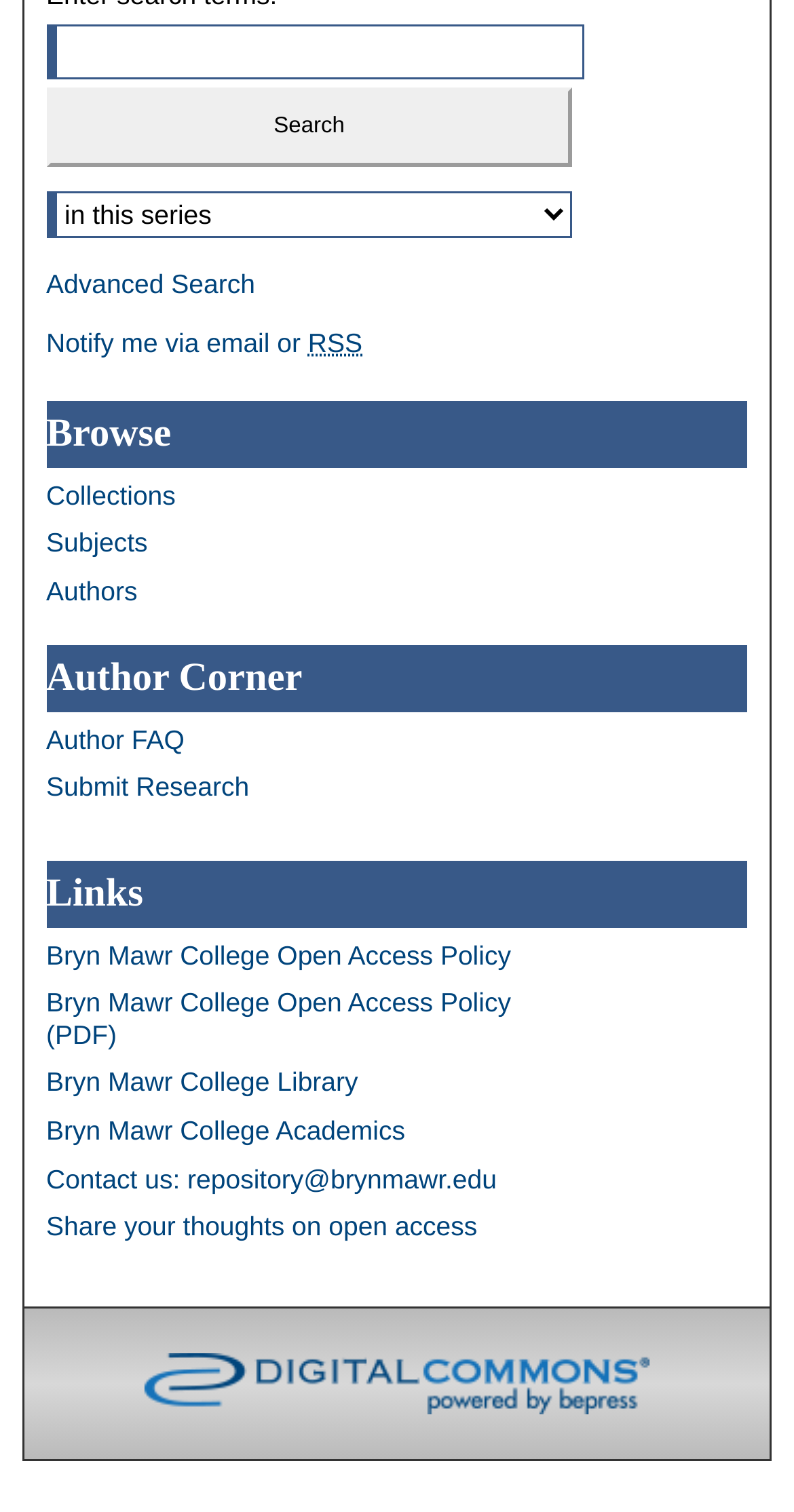Provide a short answer to the following question with just one word or phrase: How many headings are on the page?

4